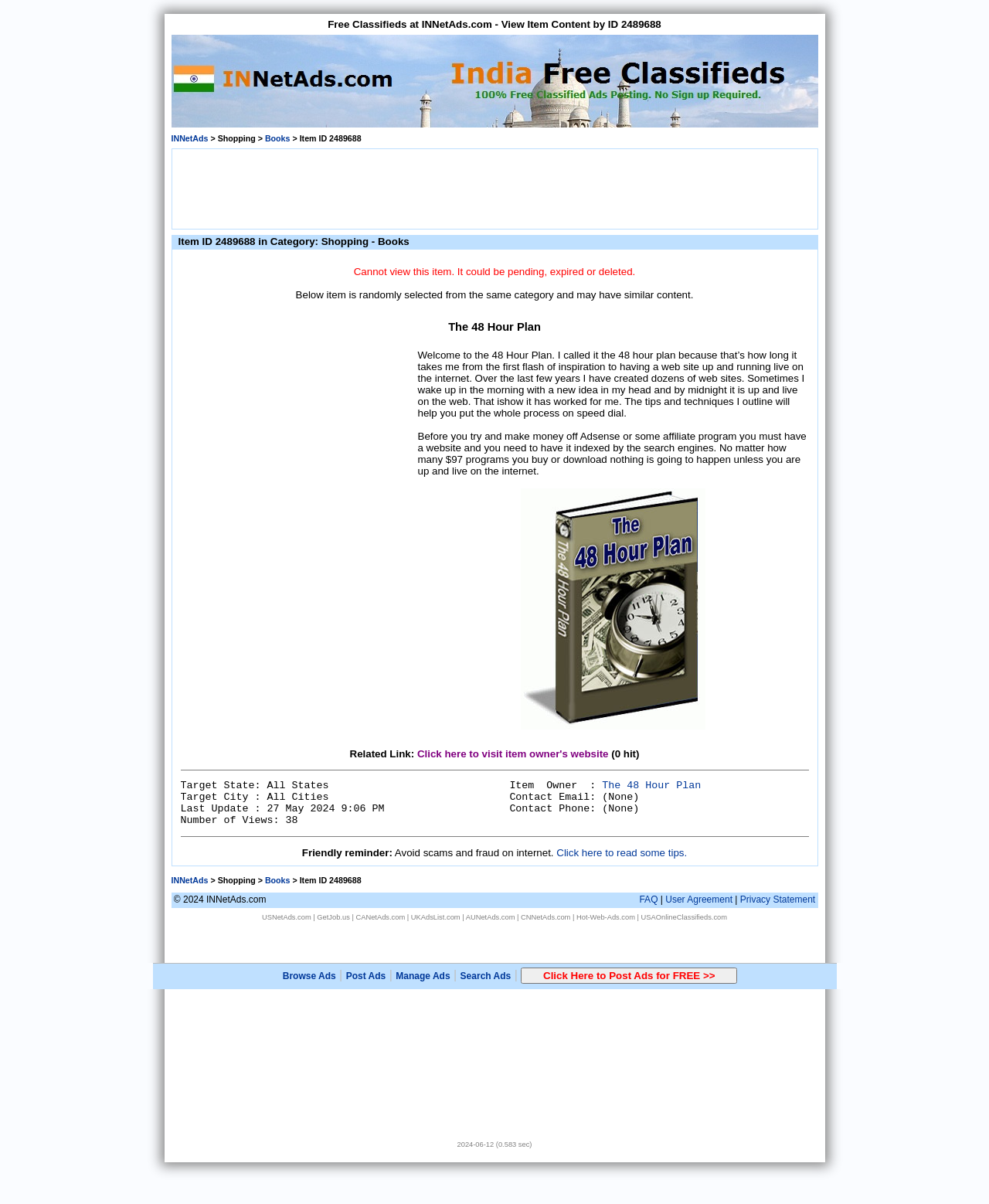Please determine the bounding box coordinates for the UI element described here. Use the format (top-left x, top-left y, bottom-right x, bottom-right y) with values bounded between 0 and 1: buy real registered passport online

None